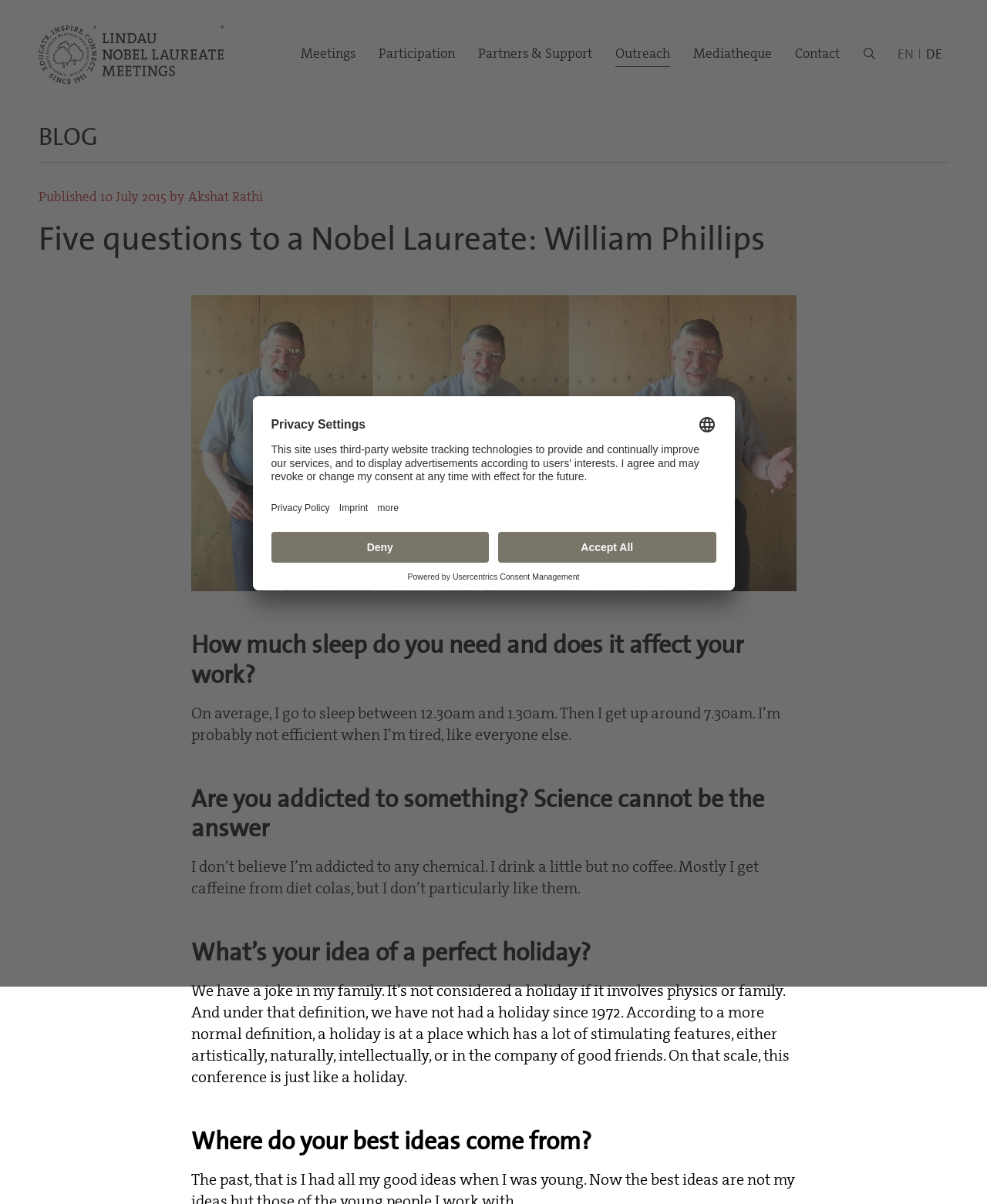Respond to the question below with a single word or phrase:
What is the topic of the first question asked to William Phillips?

How much sleep do you need